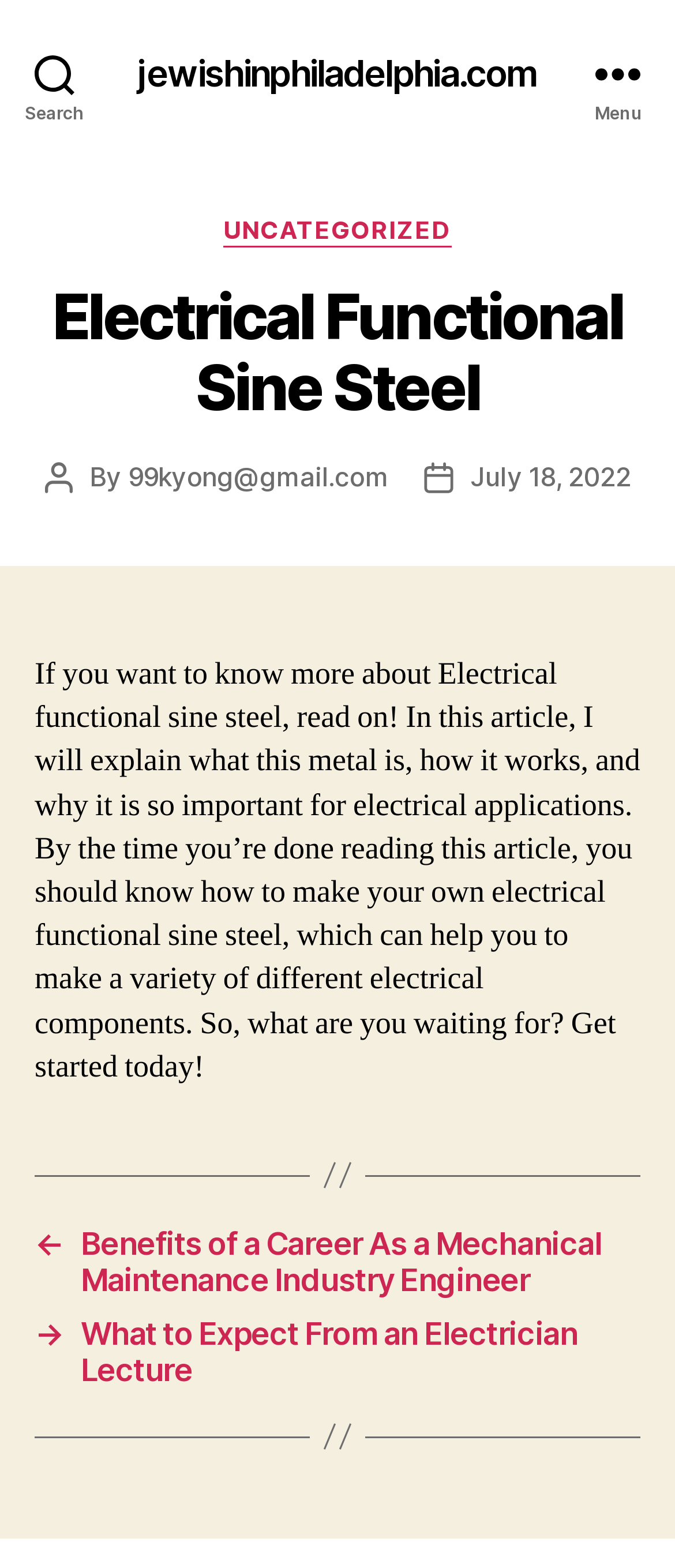Determine the bounding box coordinates of the region I should click to achieve the following instruction: "Read the article about Benefits of a Career As a Mechanical Maintenance Industry Engineer". Ensure the bounding box coordinates are four float numbers between 0 and 1, i.e., [left, top, right, bottom].

[0.051, 0.781, 0.949, 0.828]